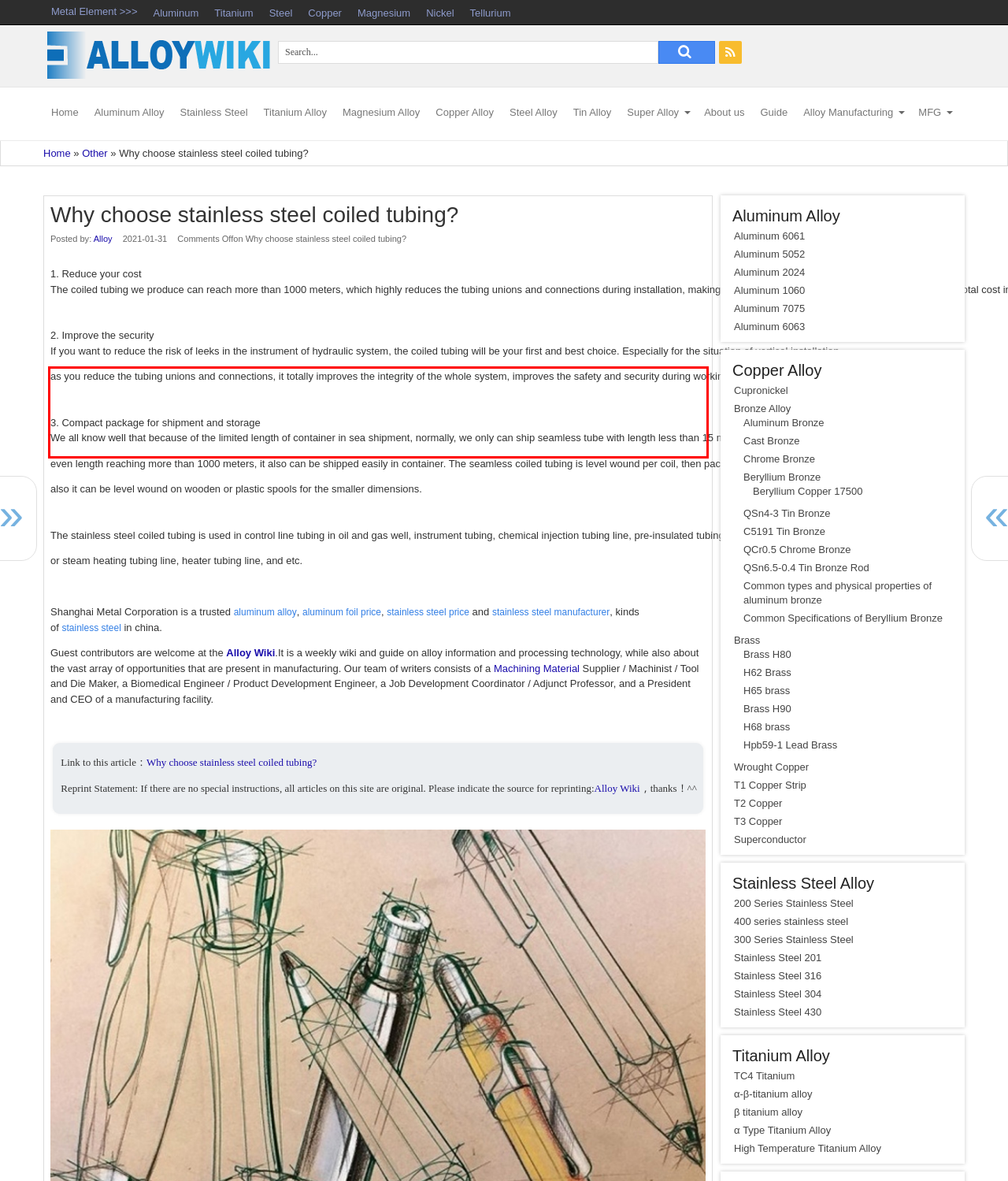Given a screenshot of a webpage containing a red bounding box, perform OCR on the text within this red bounding box and provide the text content.

as you reduce the tubing unions and connections, it totally improves the integrity of the whole system, improves the safety and security during working. 3. Compact package for shipment and storage We all know well that because of the limited length of container in sea shipment, normally, we only can ship seamless tube with length less than 15 meters. But for coiled tubing,